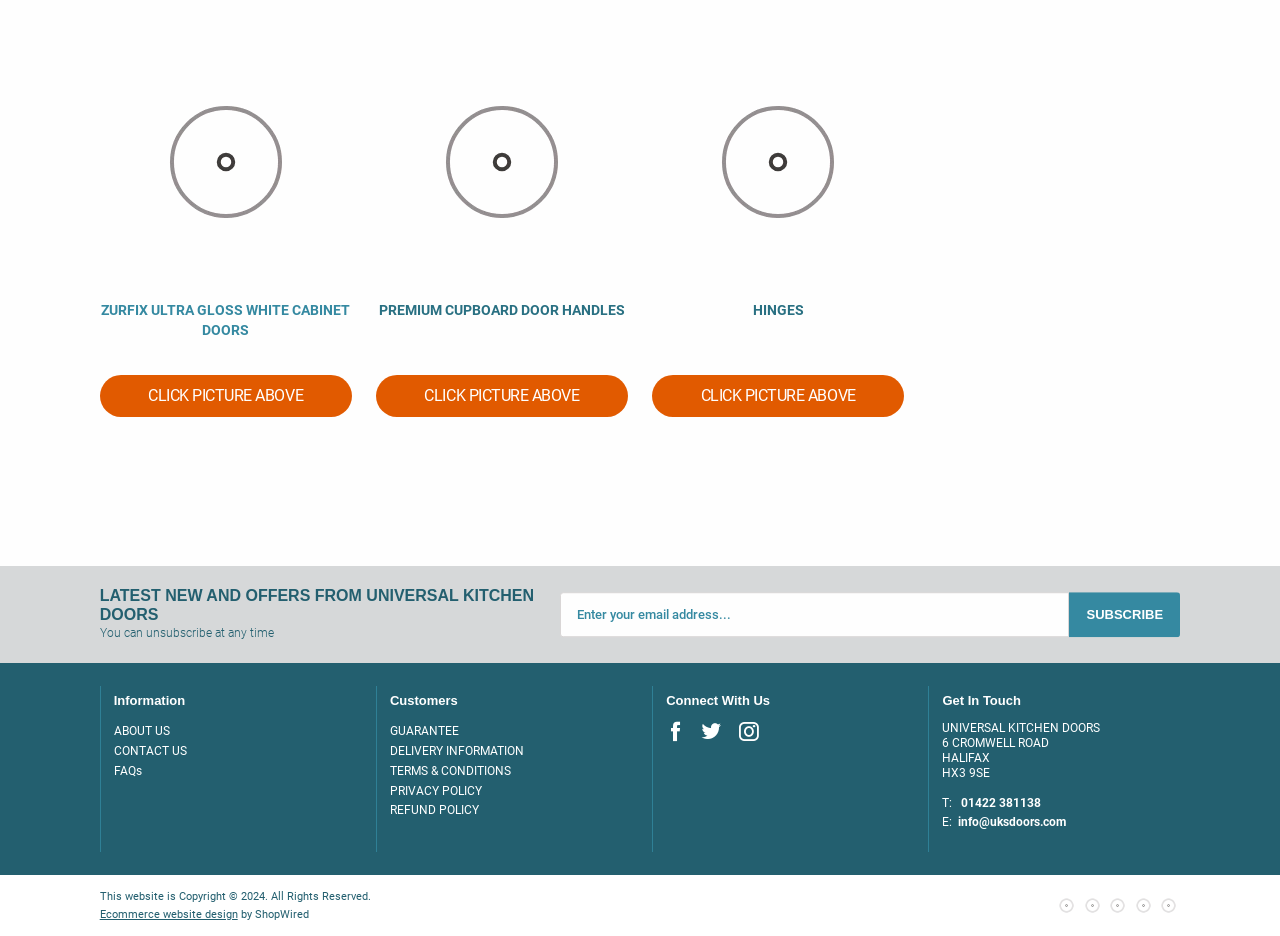Find the bounding box coordinates for the HTML element described as: "alt="ZURFIX ULTRA GLOSS WHITE DOOR"". The coordinates should consist of four float values between 0 and 1, i.e., [left, top, right, bottom].

[0.078, 0.039, 0.275, 0.308]